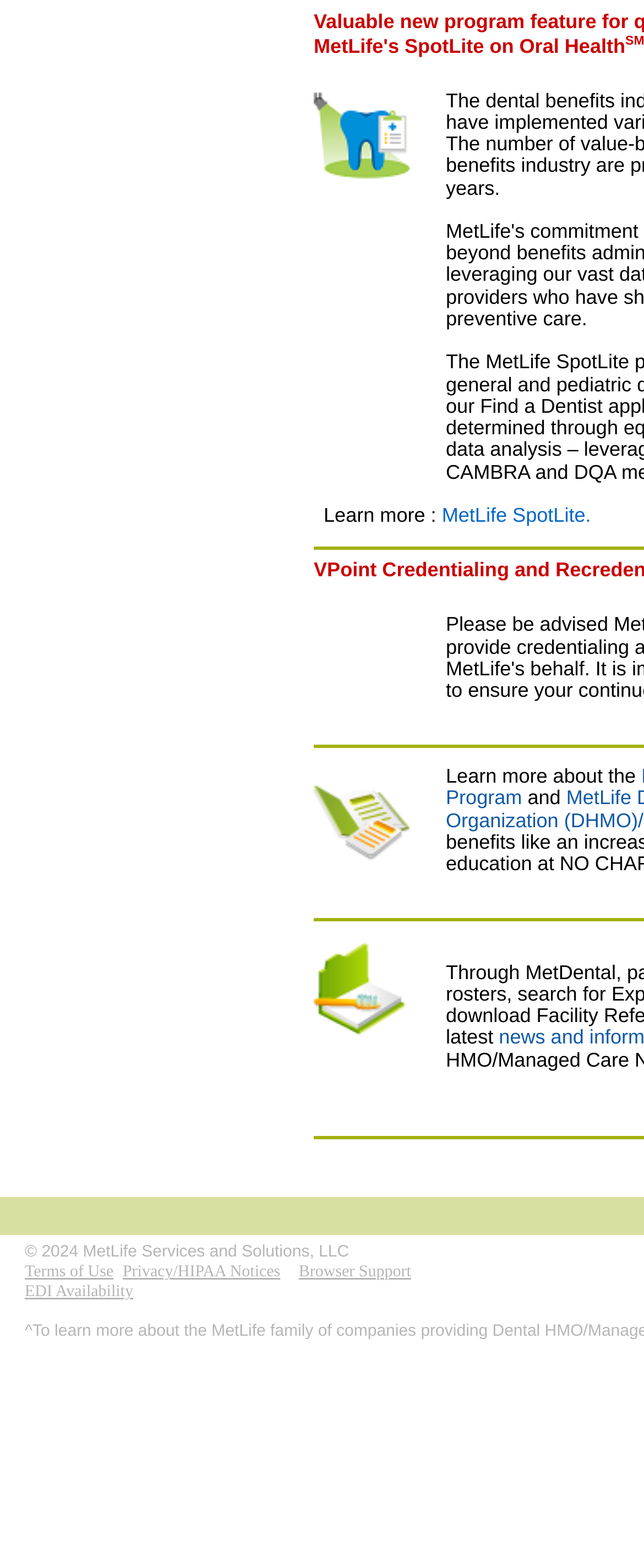Determine the bounding box coordinates for the UI element described. Format the coordinates as (top-left x, top-left y, bottom-right x, bottom-right y) and ensure all values are between 0 and 1. Element description: title="Facebook"

None